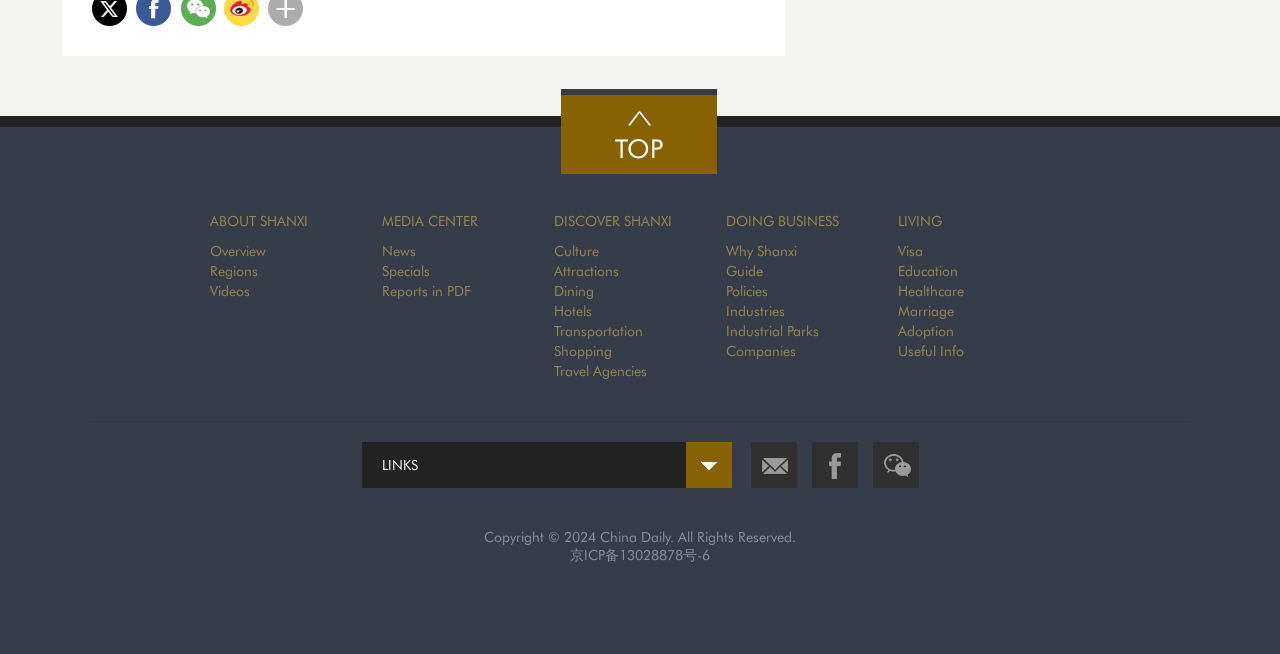What is the last link in the LIVING section?
Please use the visual content to give a single word or phrase answer.

Useful Info